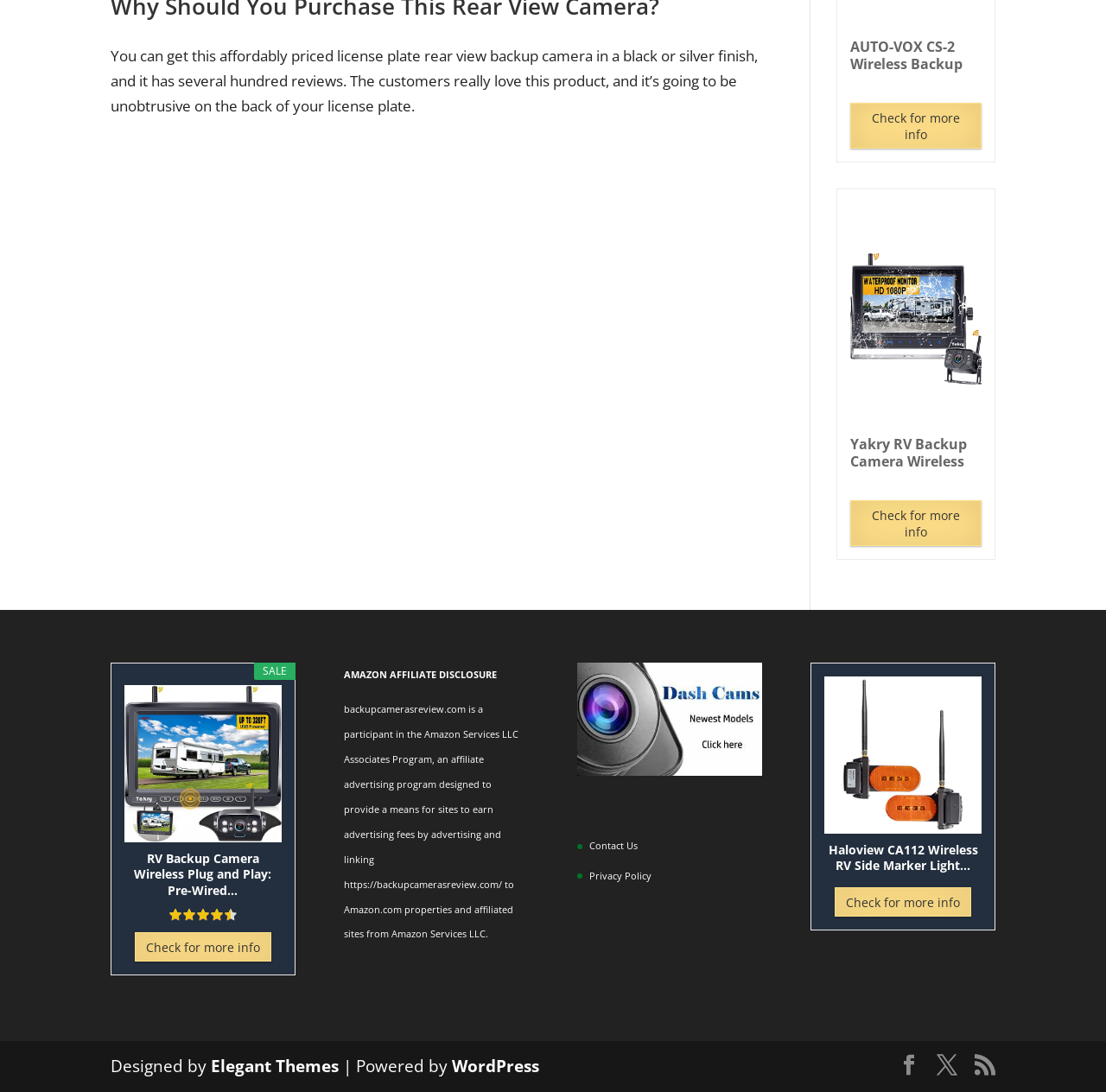Based on the image, provide a detailed and complete answer to the question: 
What is the website's policy page?

The website's policy page is the Privacy Policy page, which is accessible through a link at the bottom of the page, along with other links such as Contact Us.